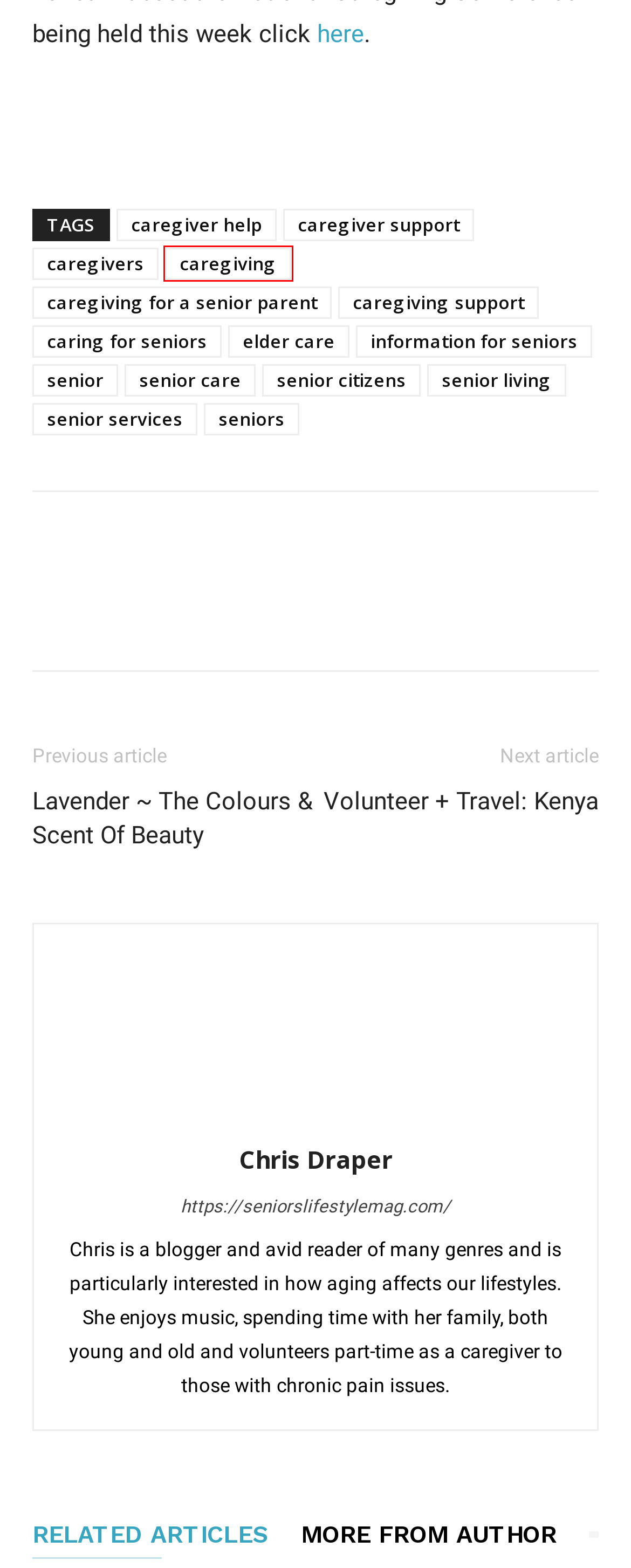Observe the screenshot of a webpage with a red bounding box highlighting an element. Choose the webpage description that accurately reflects the new page after the element within the bounding box is clicked. Here are the candidates:
A. senior living Archives | Seniors Lifestyle Magazine
B. senior care Archives | Seniors Lifestyle Magazine
C. senior citizens Archives | Seniors Lifestyle Magazine
D. caregivers Archives | Seniors Lifestyle Magazine
E. Privacy Policy | Seniors Lifestyle Magazine
F. caregiver help Archives | Seniors Lifestyle Magazine
G. caregiving Archives | Seniors Lifestyle Magazine
H. Caregiving.com

G